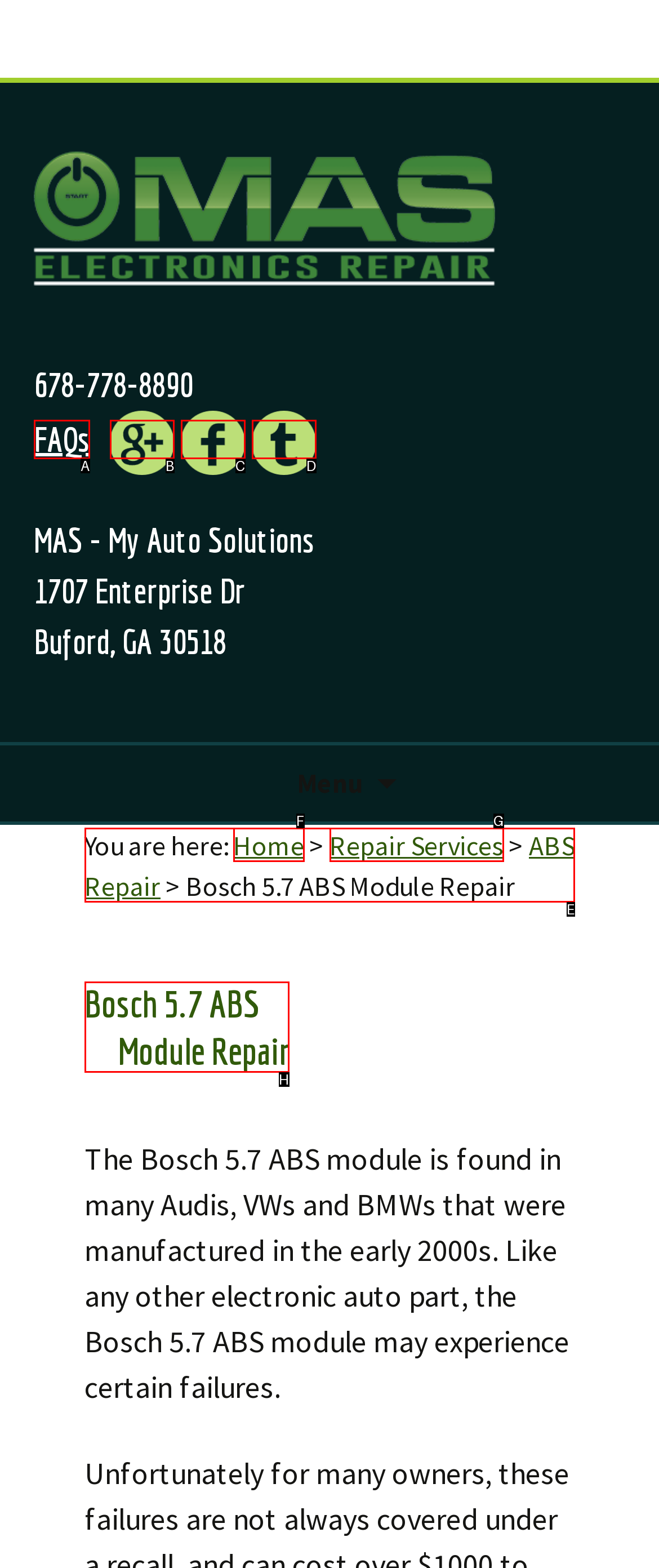Select the HTML element that matches the description: FAQs
Respond with the letter of the correct choice from the given options directly.

A